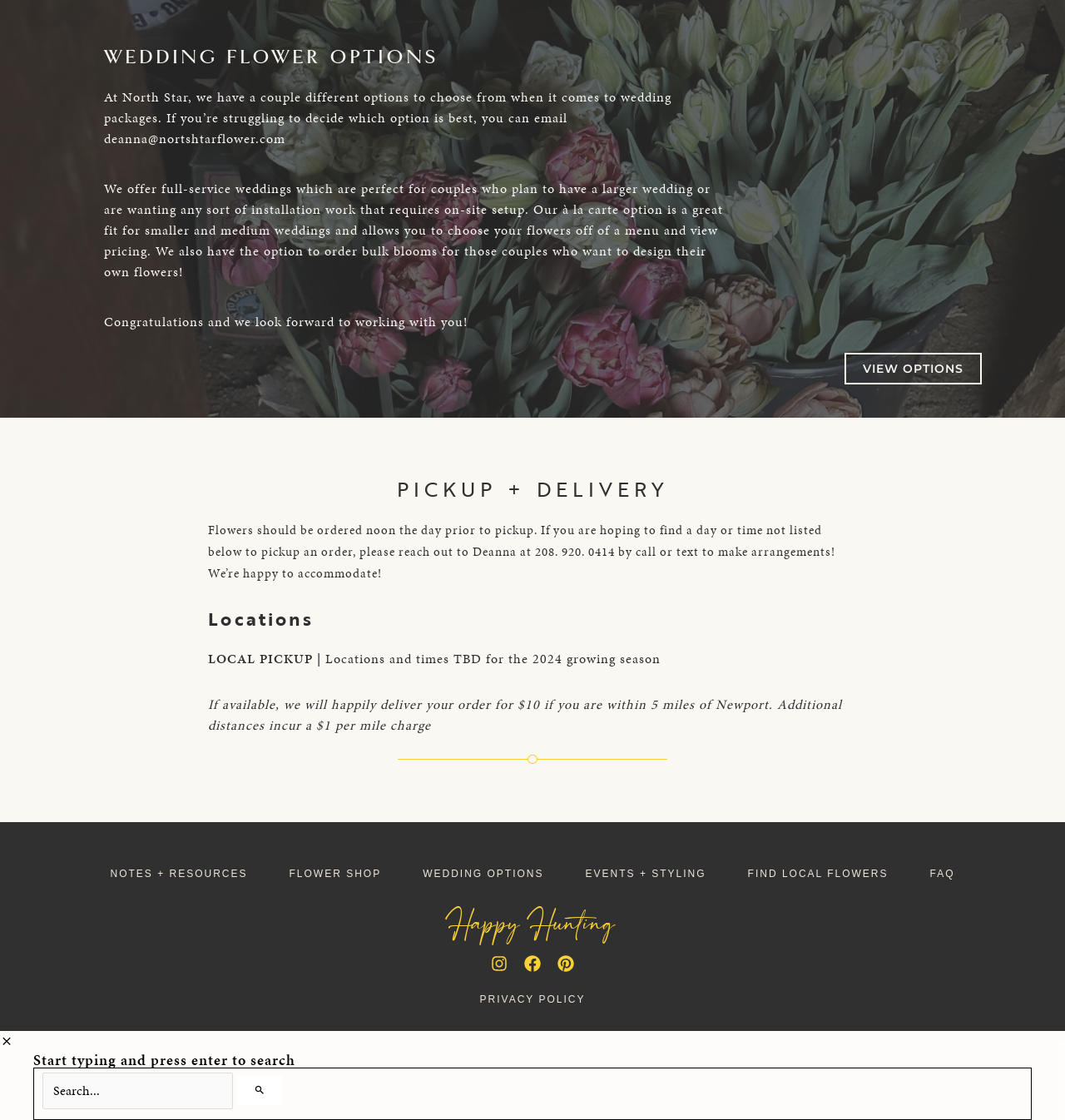Identify the bounding box coordinates of the specific part of the webpage to click to complete this instruction: "Go to flower shop".

[0.252, 0.771, 0.377, 0.789]